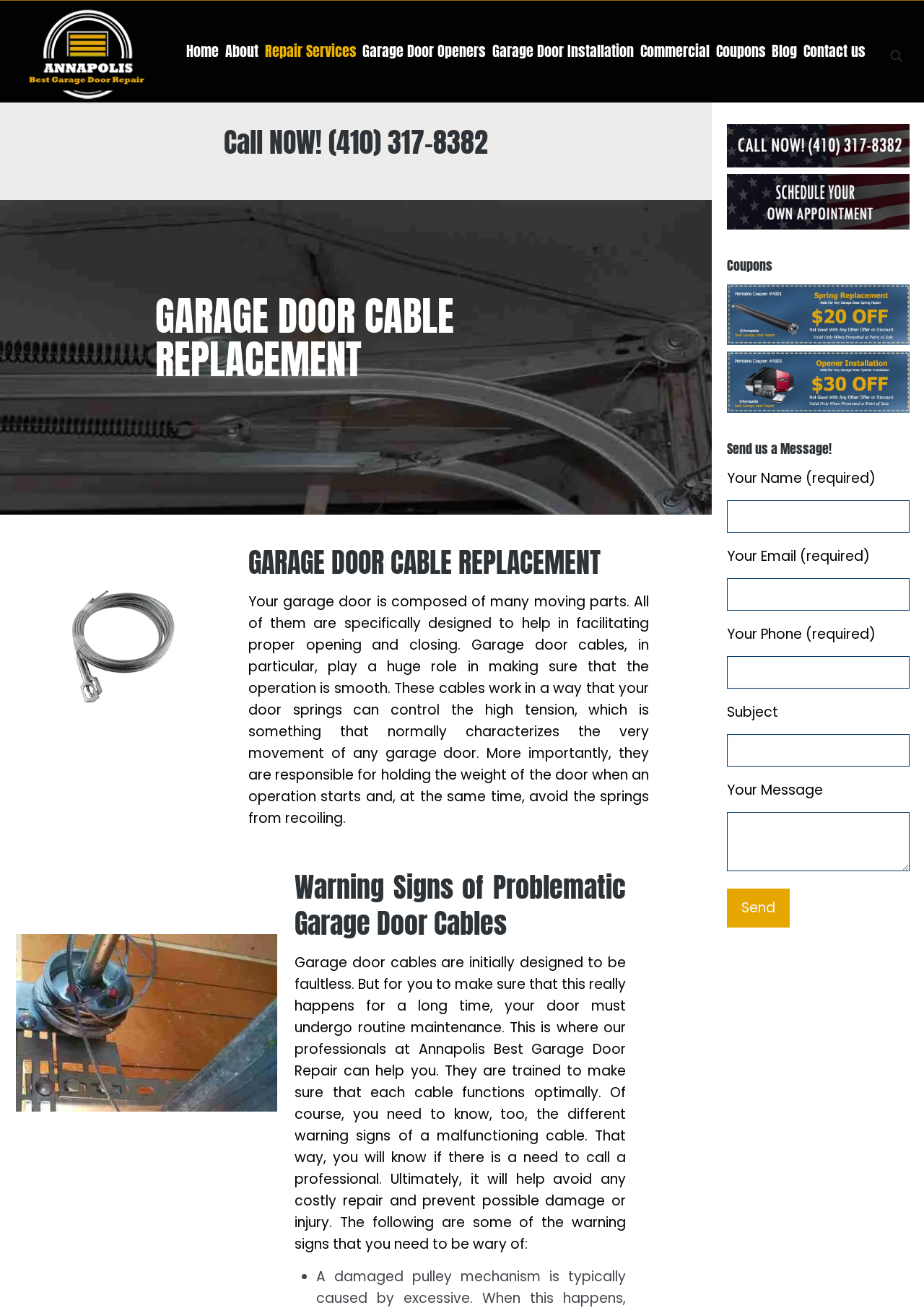Please find the bounding box coordinates for the clickable element needed to perform this instruction: "Send a message".

[0.786, 0.677, 0.854, 0.707]